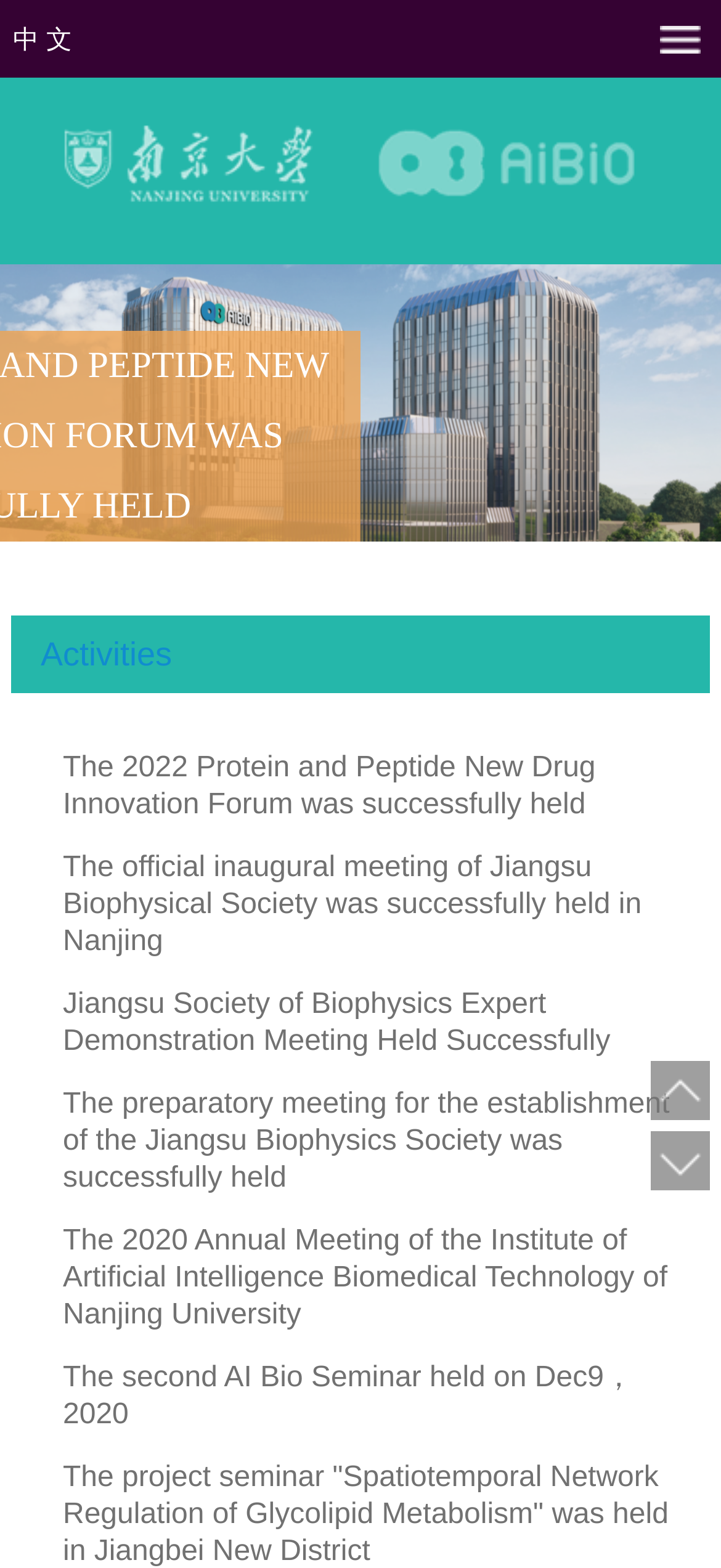Using the webpage screenshot, locate the HTML element that fits the following description and provide its bounding box: "title="南京大学人工智能生物医药技术研究院"".

[0.077, 0.061, 0.923, 0.15]